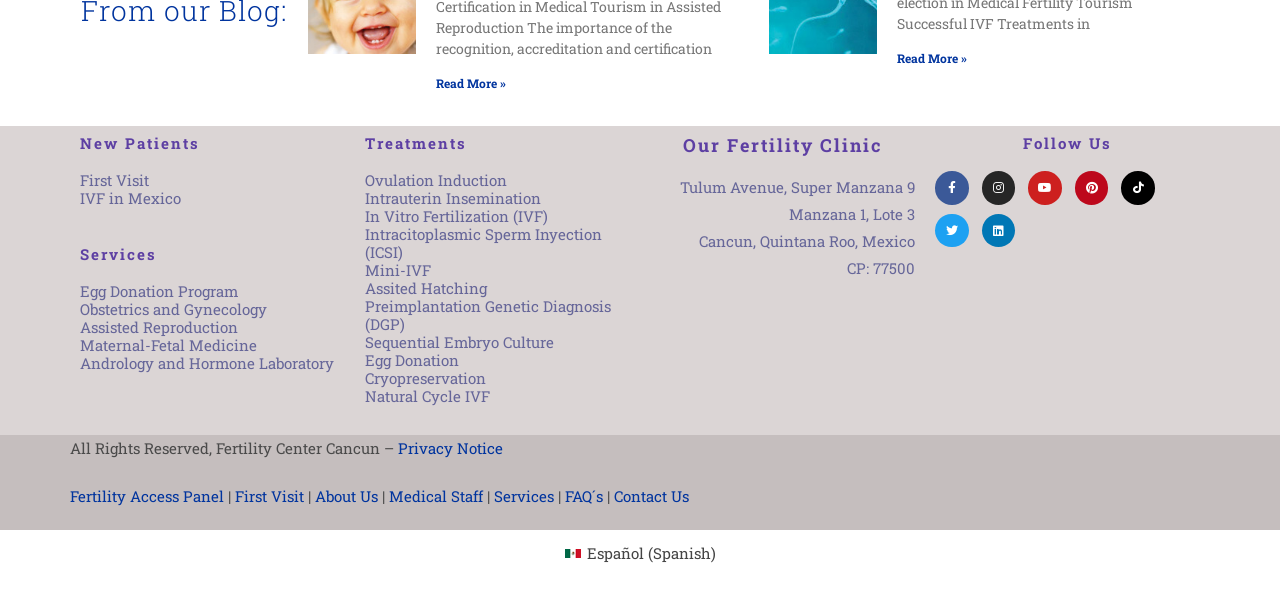Please find the bounding box coordinates for the clickable element needed to perform this instruction: "Explore 'Egg Donation Program' services".

[0.062, 0.465, 0.186, 0.498]